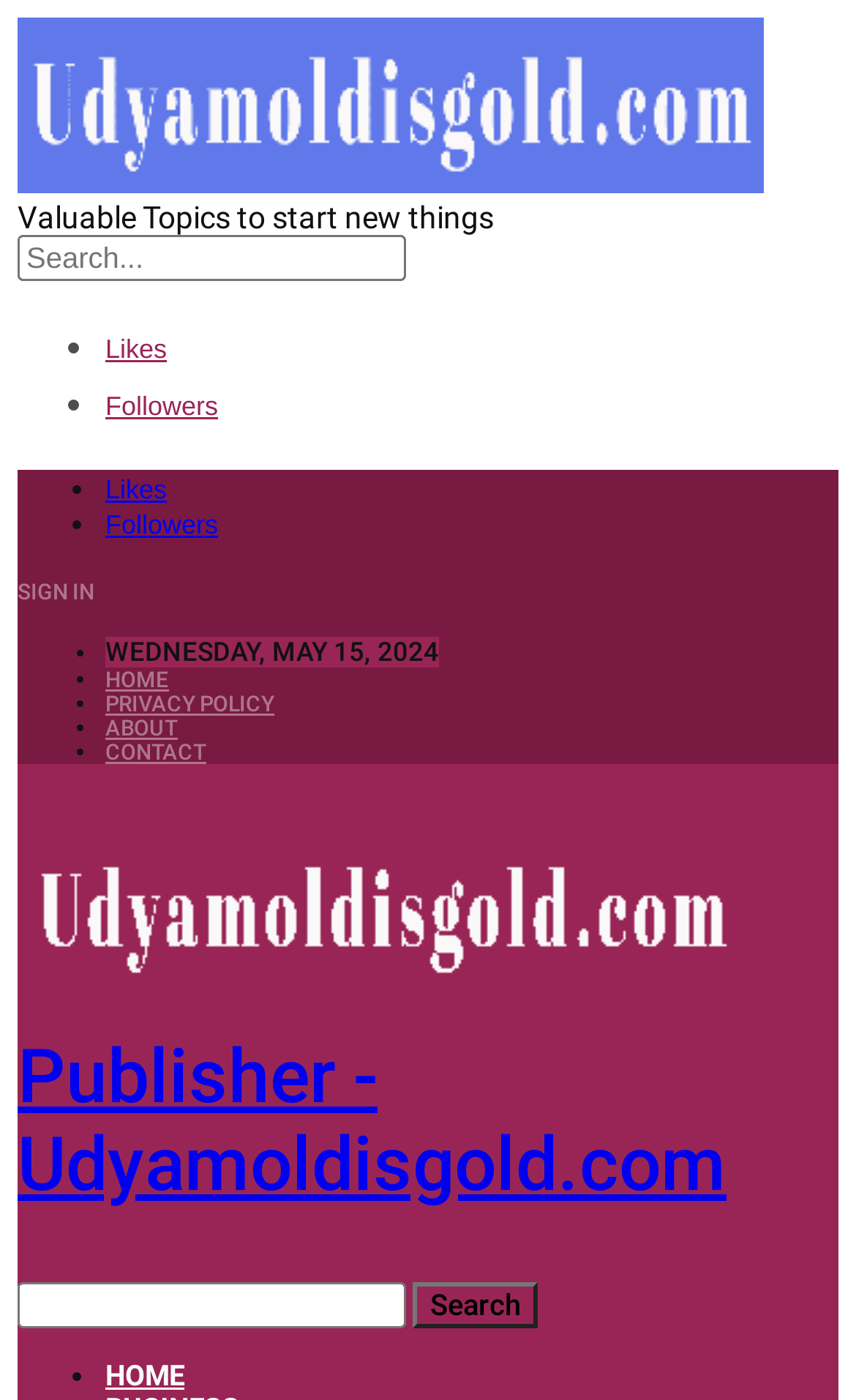When was the current article published?
Please interpret the details in the image and answer the question thoroughly.

I determined the publication date by looking at the section below the article title, which shows the text 'On Sep 3, 2022'. This indicates that the current article was published on September 3, 2022.